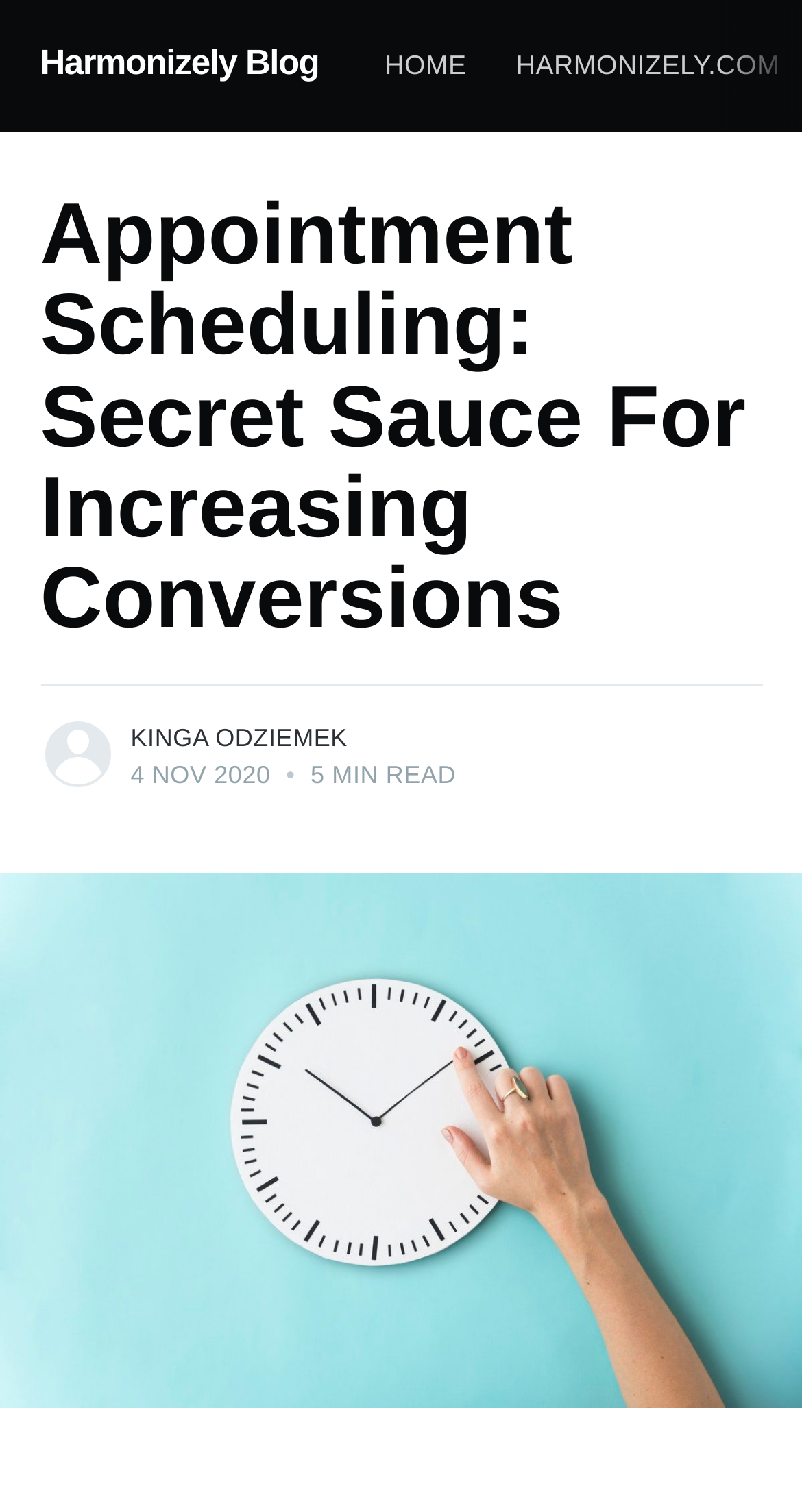Using the format (top-left x, top-left y, bottom-right x, bottom-right y), and given the element description, identify the bounding box coordinates within the screenshot: Harmonizely Blog

[0.05, 0.014, 0.398, 0.071]